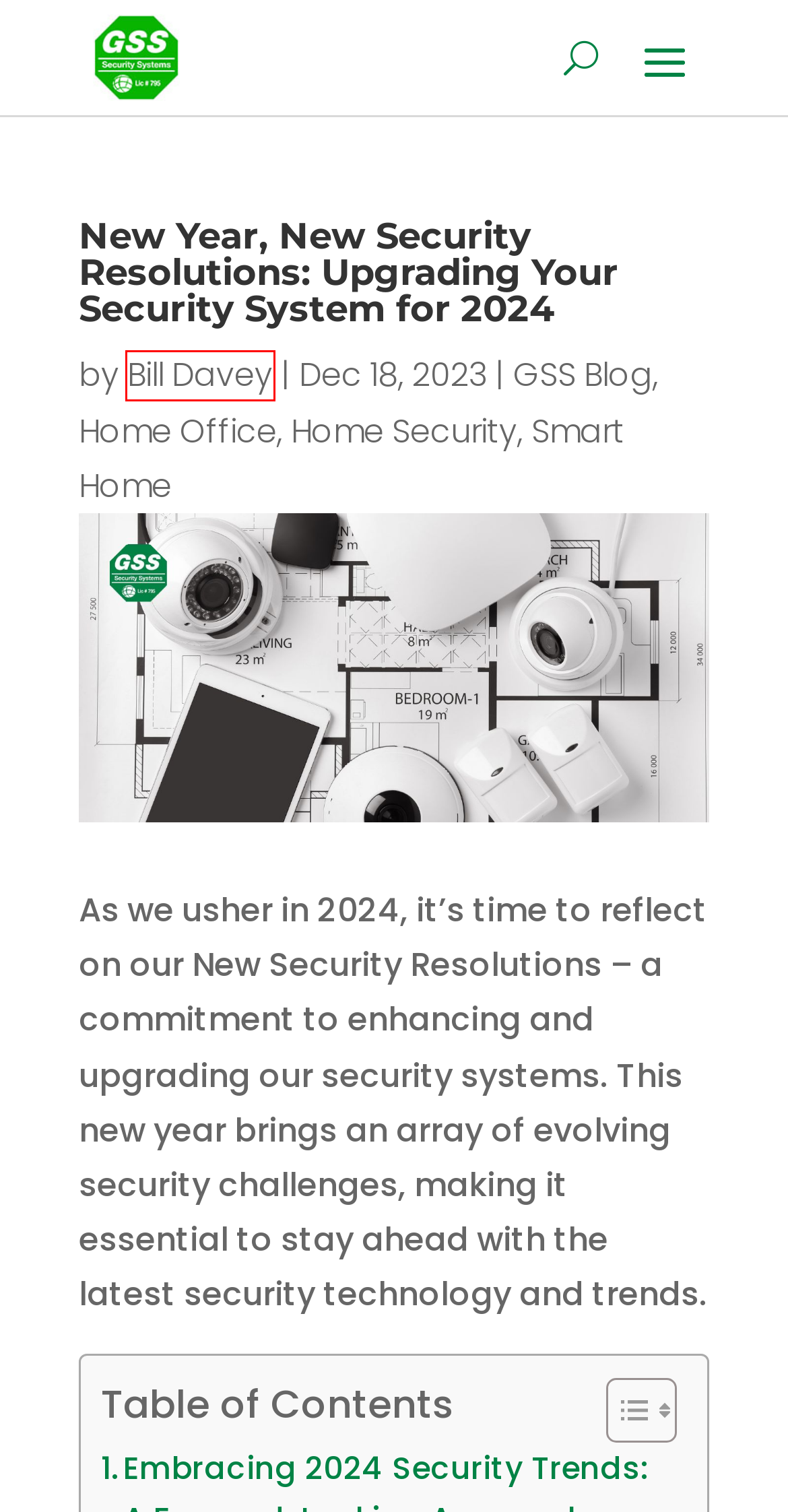You are presented with a screenshot of a webpage containing a red bounding box around an element. Determine which webpage description best describes the new webpage after clicking on the highlighted element. Here are the candidates:
A. Spring Security Sweep: Refresh Your Protection Plan with Globelink - Globelink Security Systems
B. Business Security Archives - Globelink Security Systems
C. Bill Davey - Globelink Security Systems
D. Home Security Archives - Globelink Security Systems
E. Home Office Archives - Globelink Security Systems
F. How to Contact: Finding Your Safe Home Security Address - Globelink Security Systems
G. GSS Blog Archives - Globelink Security Systems
H. Smart Home Archives - Globelink Security Systems

C